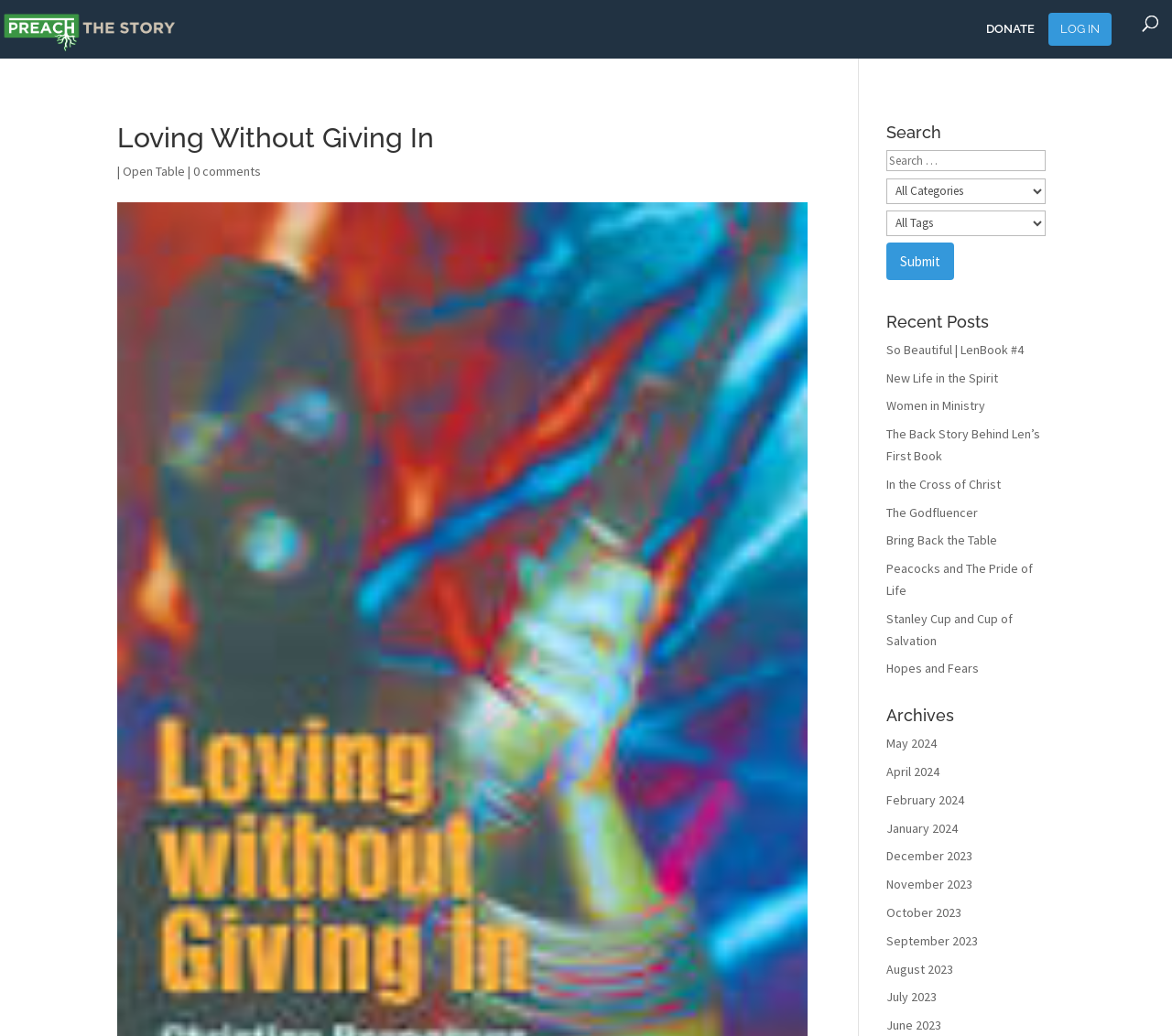What is the name of the website?
Give a comprehensive and detailed explanation for the question.

The name of the website can be found in the top-left corner of the webpage, where it says 'Loving Without Giving In | Preach The Story'. The 'Preach The Story' part is likely the name of the website.